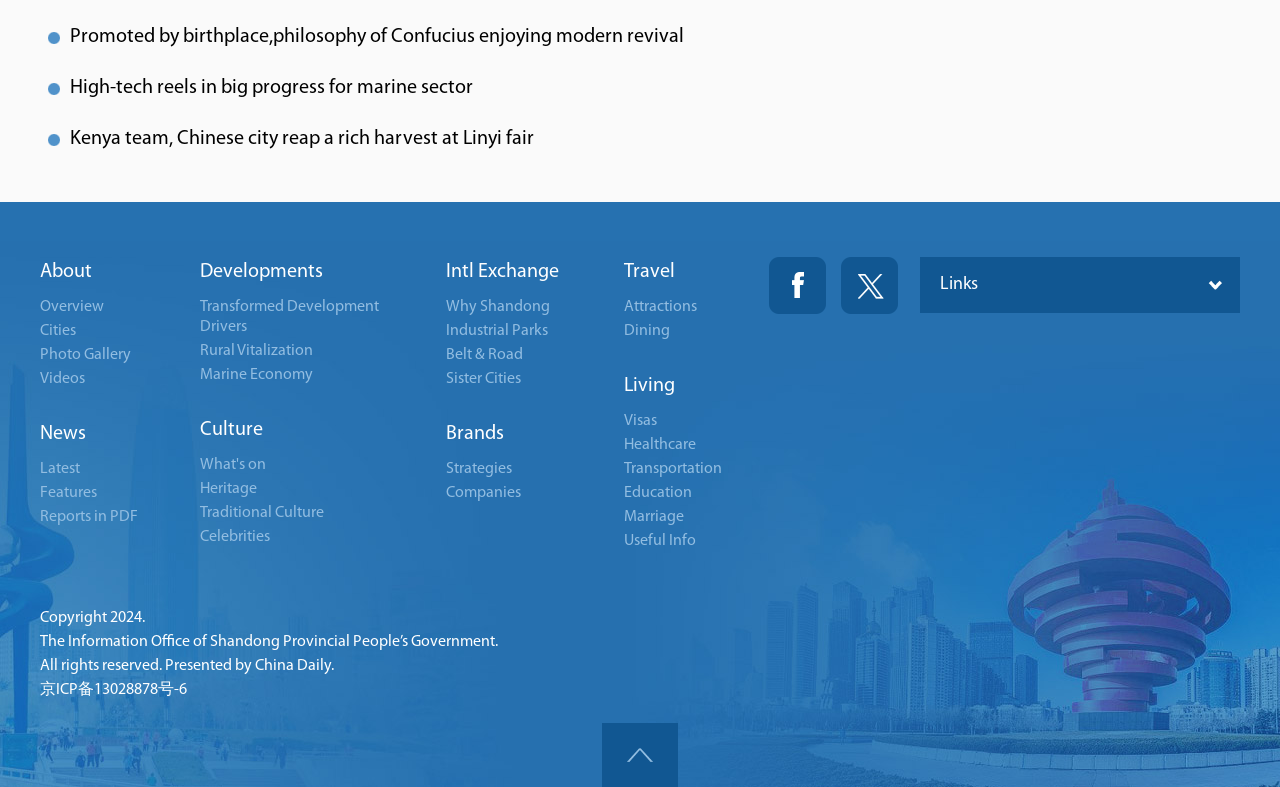Determine the bounding box of the UI component based on this description: "Fackbook". The bounding box coordinates should be four float values between 0 and 1, i.e., [left, top, right, bottom].

[0.601, 0.326, 0.645, 0.398]